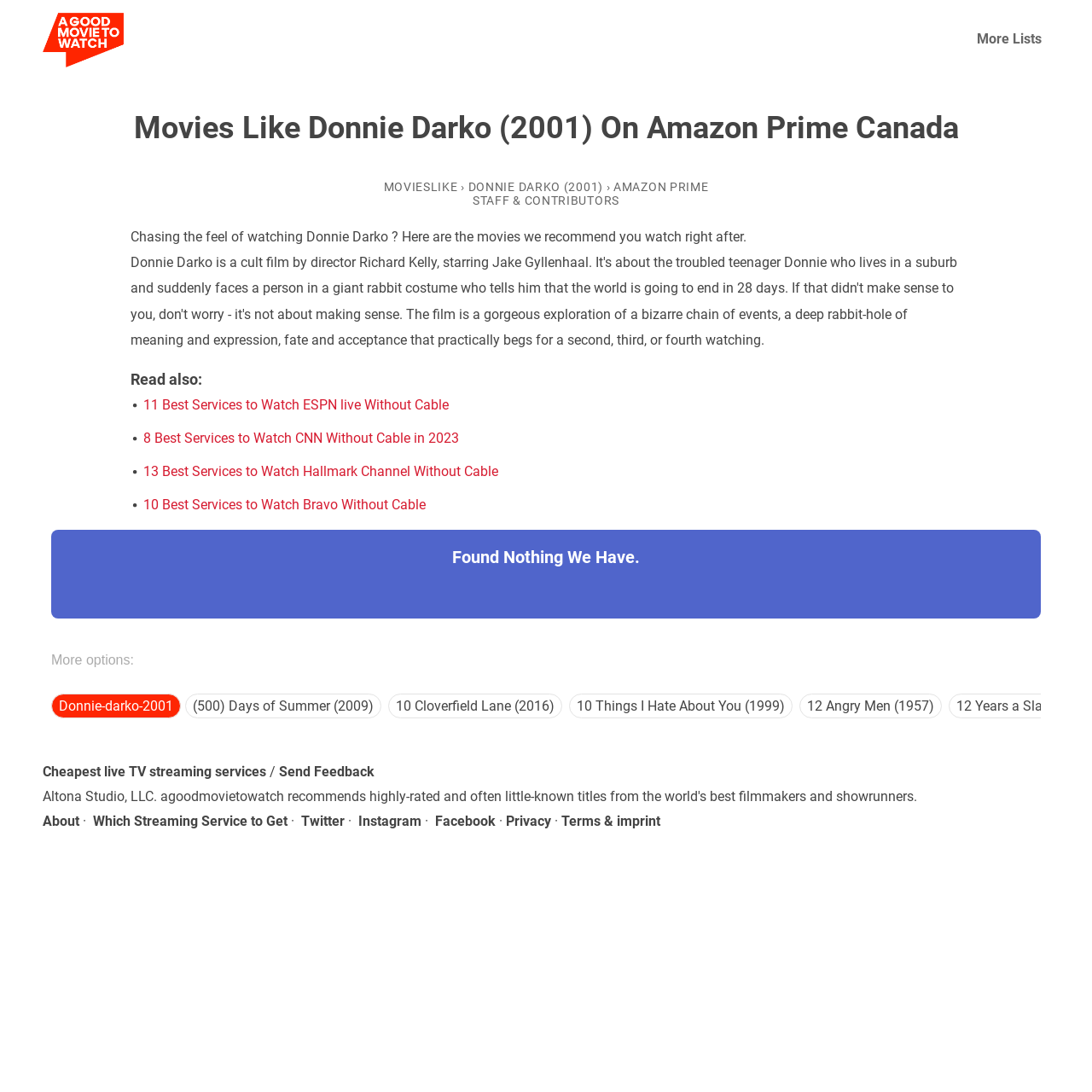Highlight the bounding box of the UI element that corresponds to this description: "10 Cloverfield Lane (2016)".

[0.355, 0.636, 0.515, 0.658]